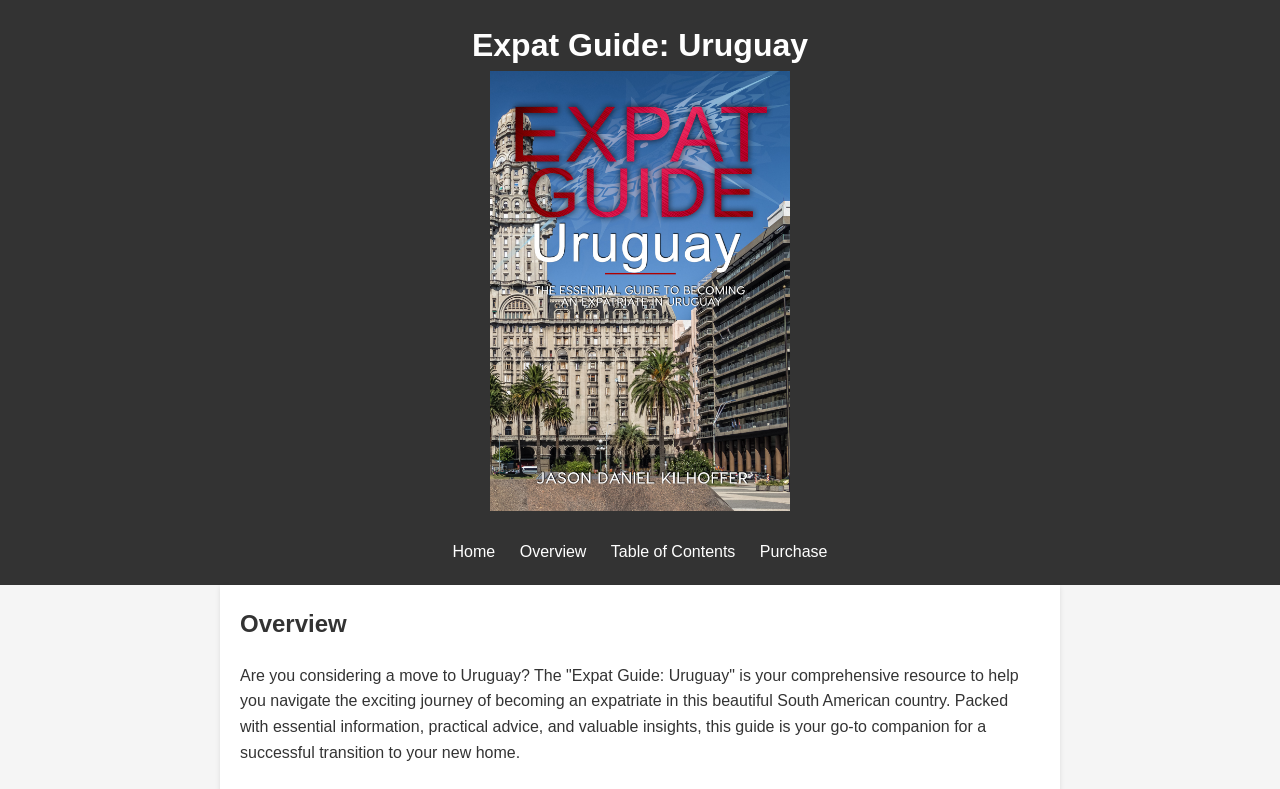What is the purpose of the guide?
Please answer using one word or phrase, based on the screenshot.

To help navigate becoming an expatriate